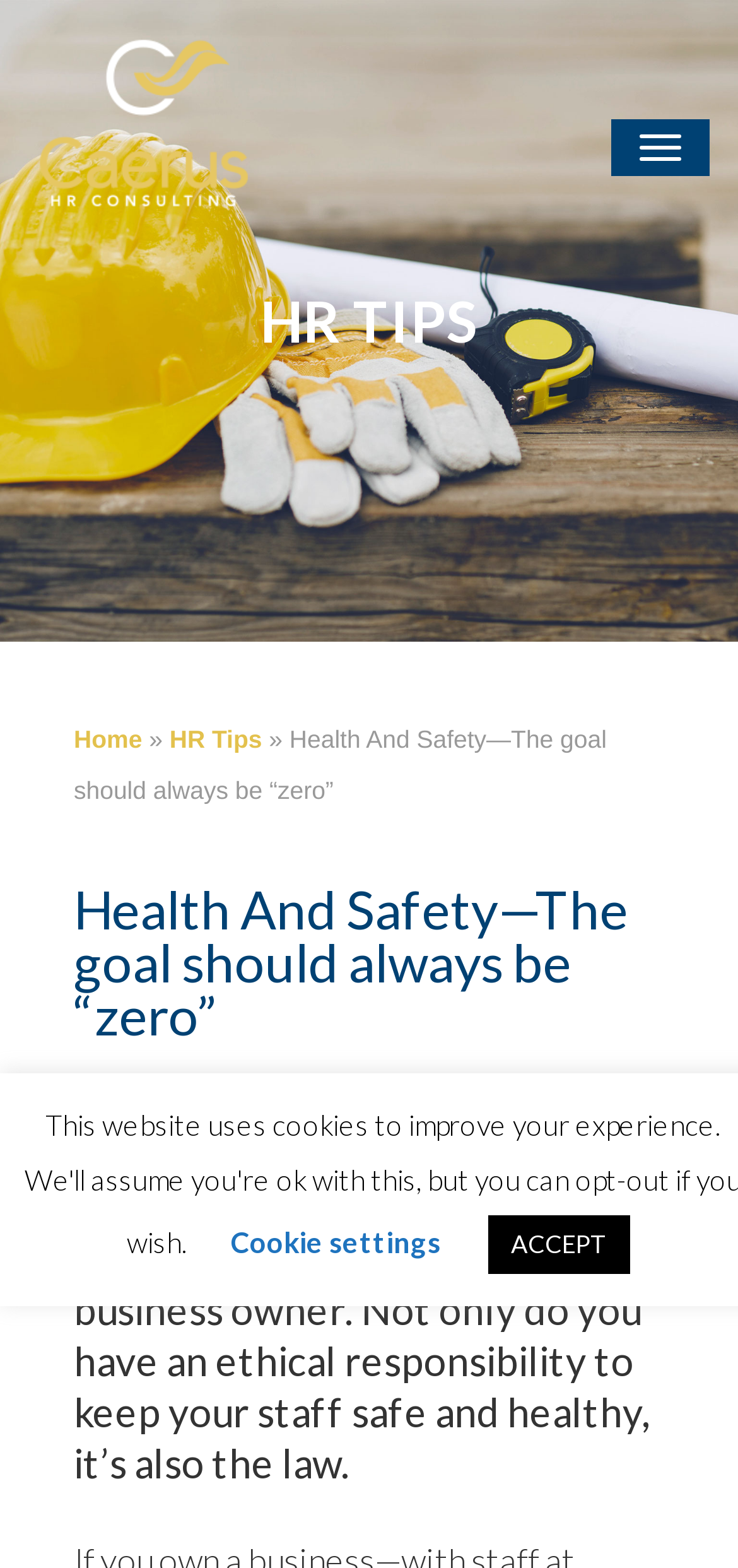Respond concisely with one word or phrase to the following query:
What is the tone of the webpage?

Informative